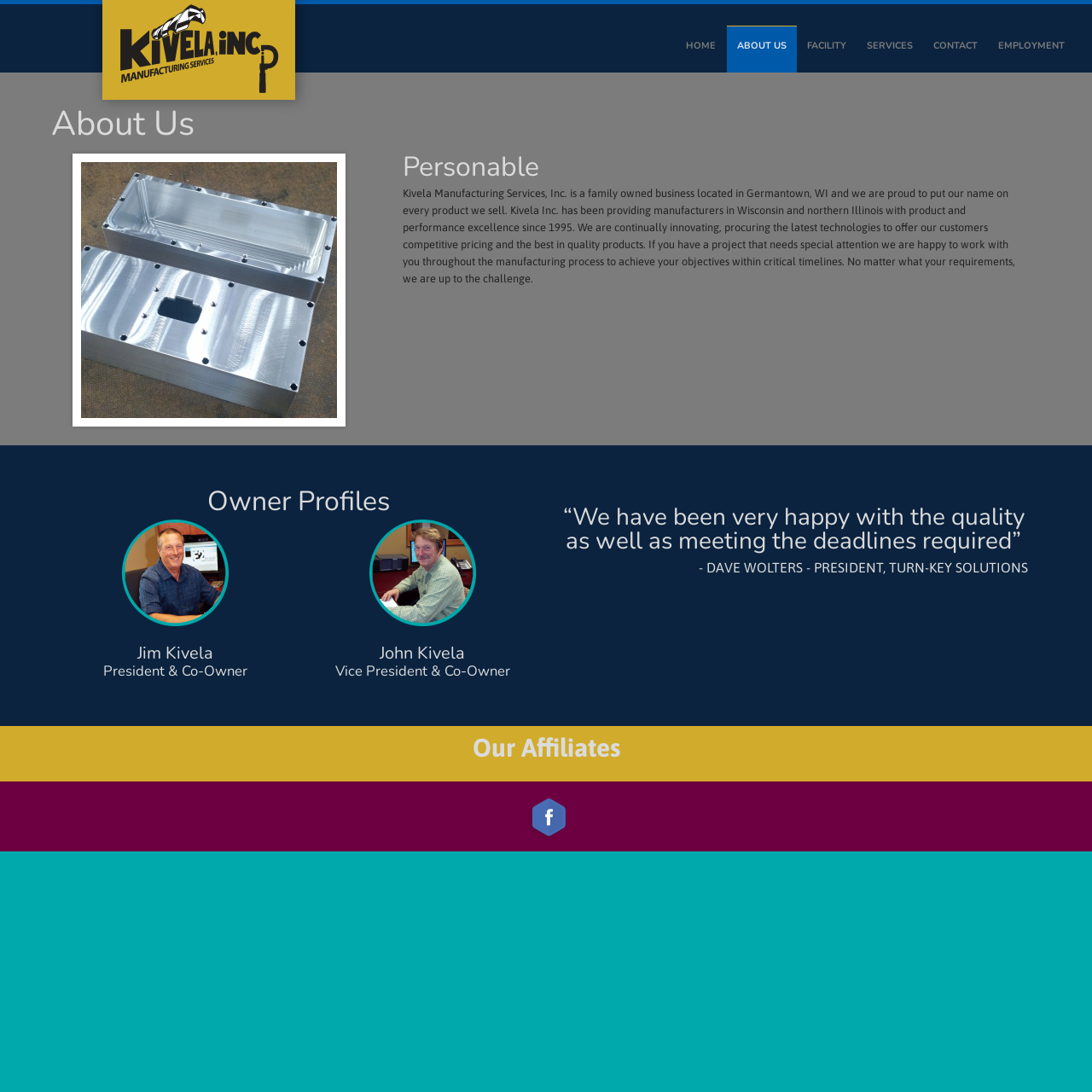Answer the question using only a single word or phrase: 
What is the name of the company?

Kivela Manufacturing Services